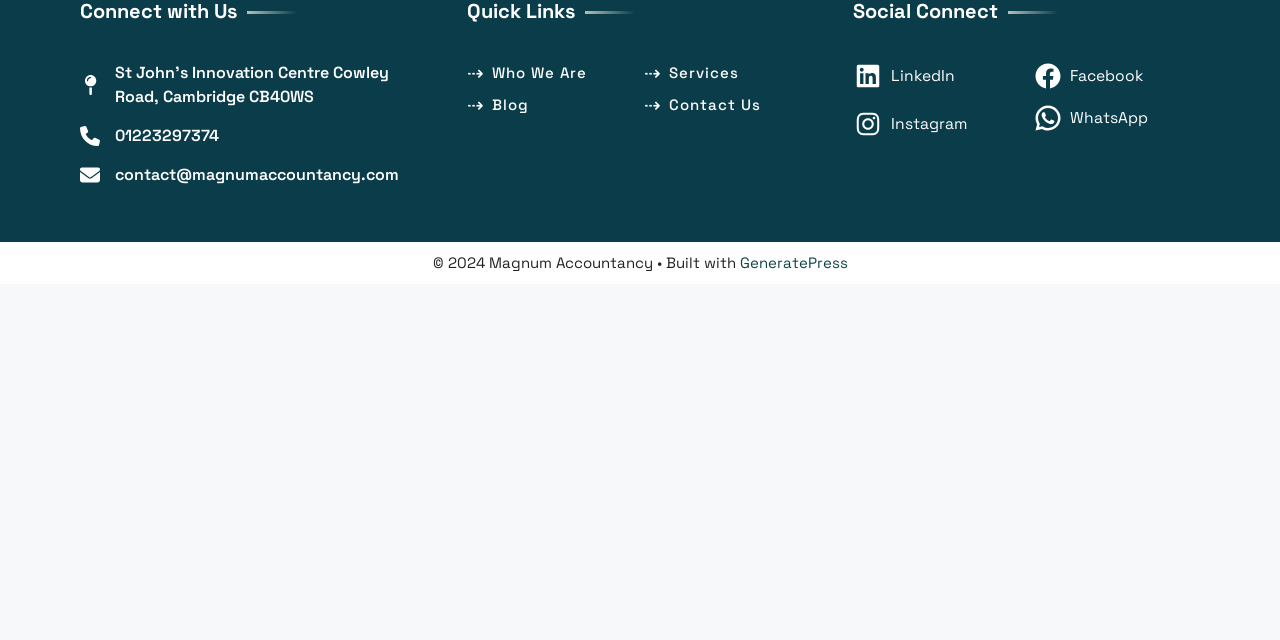Using the element description provided, determine the bounding box coordinates in the format (top-left x, top-left y, bottom-right x, bottom-right y). Ensure that all values are floating point numbers between 0 and 1. Element description: GeneratePress

[0.578, 0.395, 0.662, 0.424]